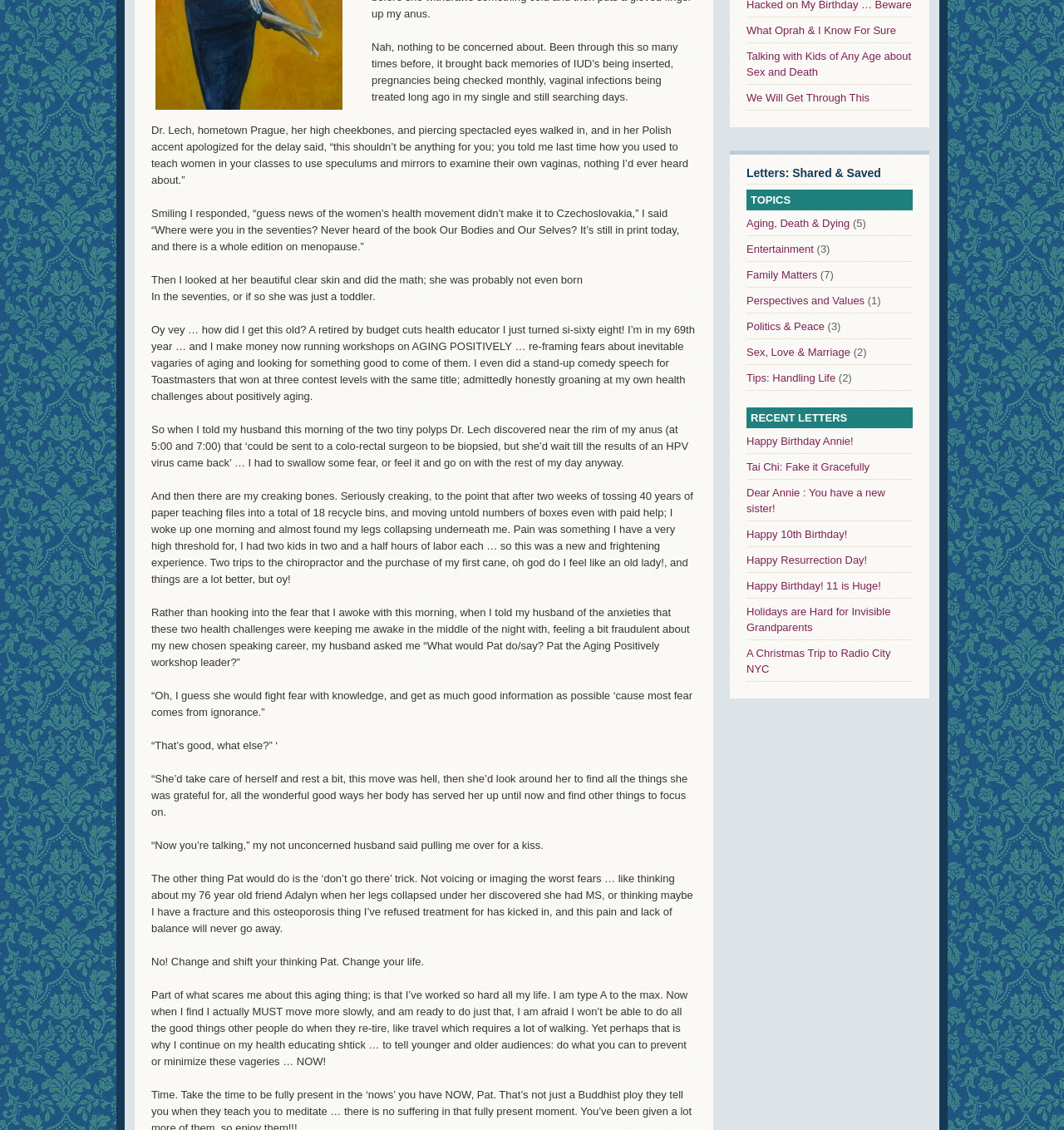Determine the bounding box of the UI element mentioned here: "We Will Get Through This". The coordinates must be in the format [left, top, right, bottom] with values ranging from 0 to 1.

[0.702, 0.081, 0.817, 0.092]